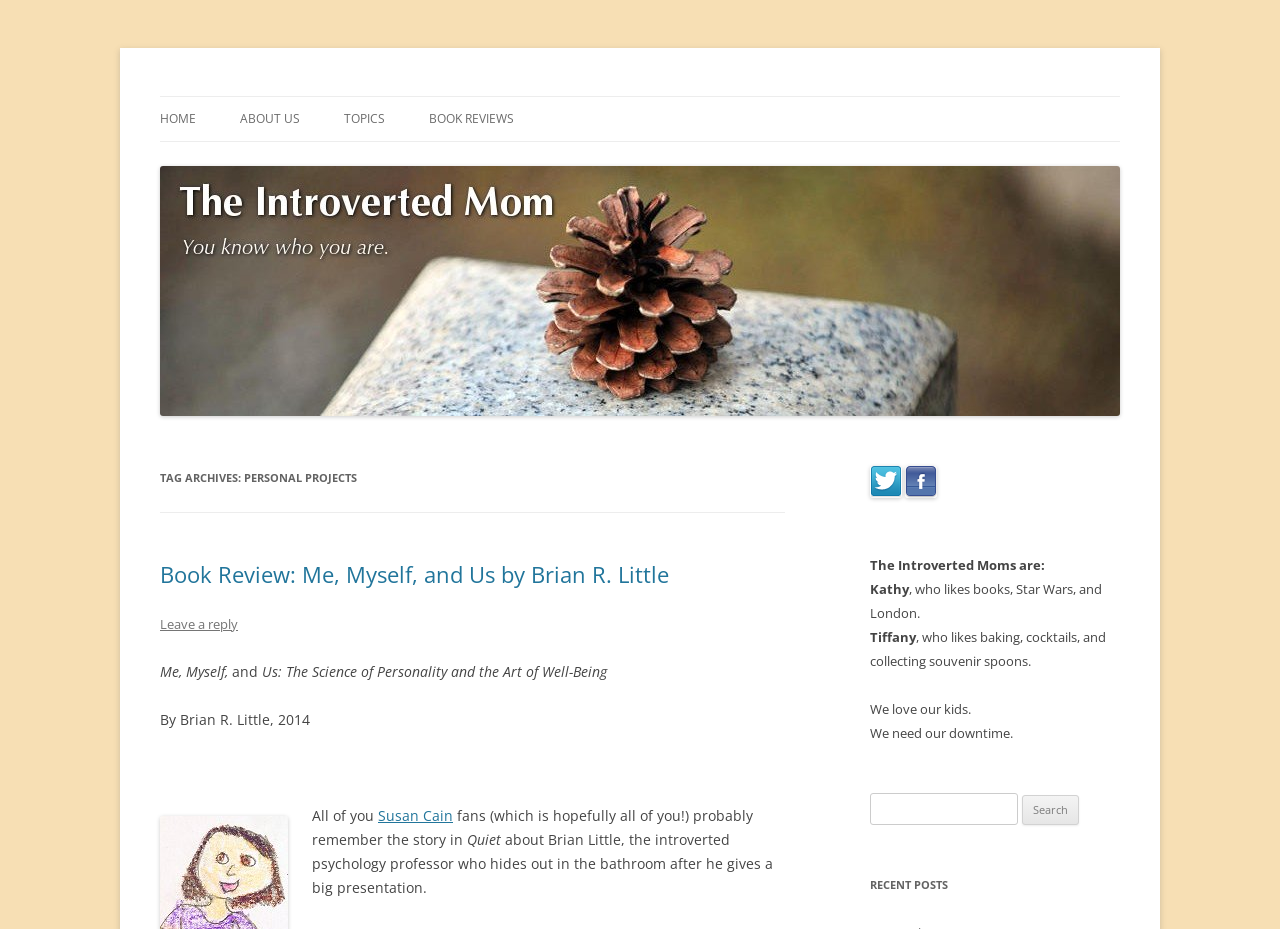What is the name of the blog?
Provide a concise answer using a single word or phrase based on the image.

The Introverted Mom